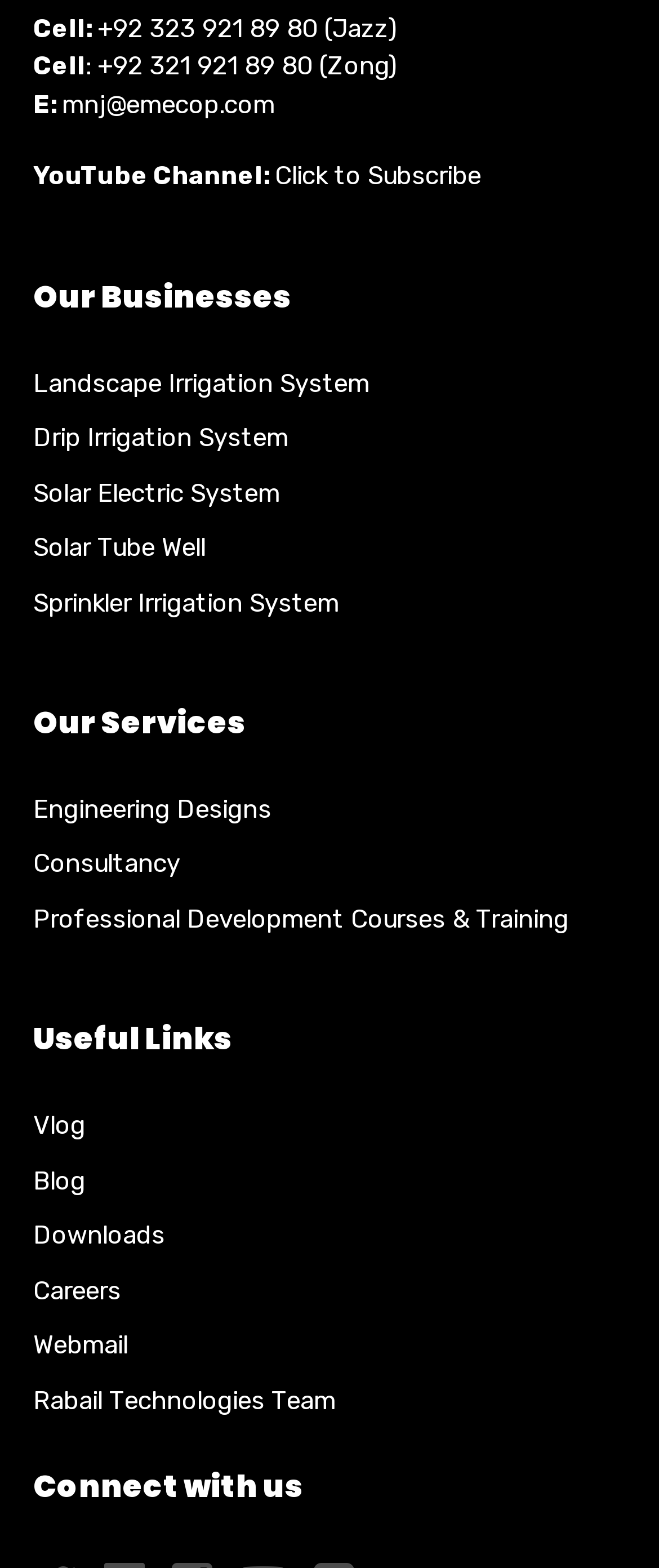How many links are listed under 'Our Services'?
Using the image, elaborate on the answer with as much detail as possible.

The webpage lists different services under the 'Our Services' section. There are three links listed, which are 'Engineering Designs', 'Consultancy', and 'Professional Development Courses & Training'. Therefore, there are three links listed under 'Our Services'.